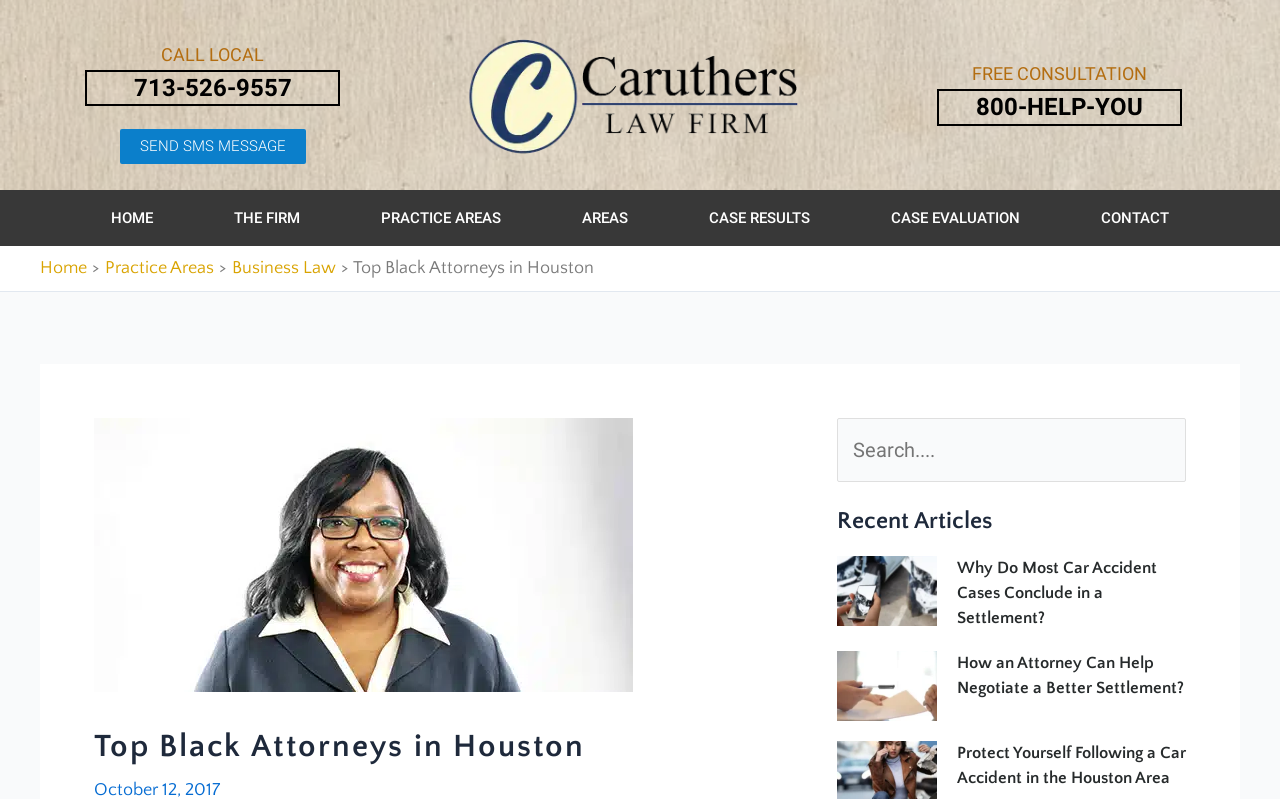What are the practice areas of the law firm?
Kindly offer a comprehensive and detailed response to the question.

I found the practice area by looking at the breadcrumbs navigation, which shows the hierarchy of pages, and noticing that one of the links is 'Business Law', which is a subcategory of 'Practice Areas'.